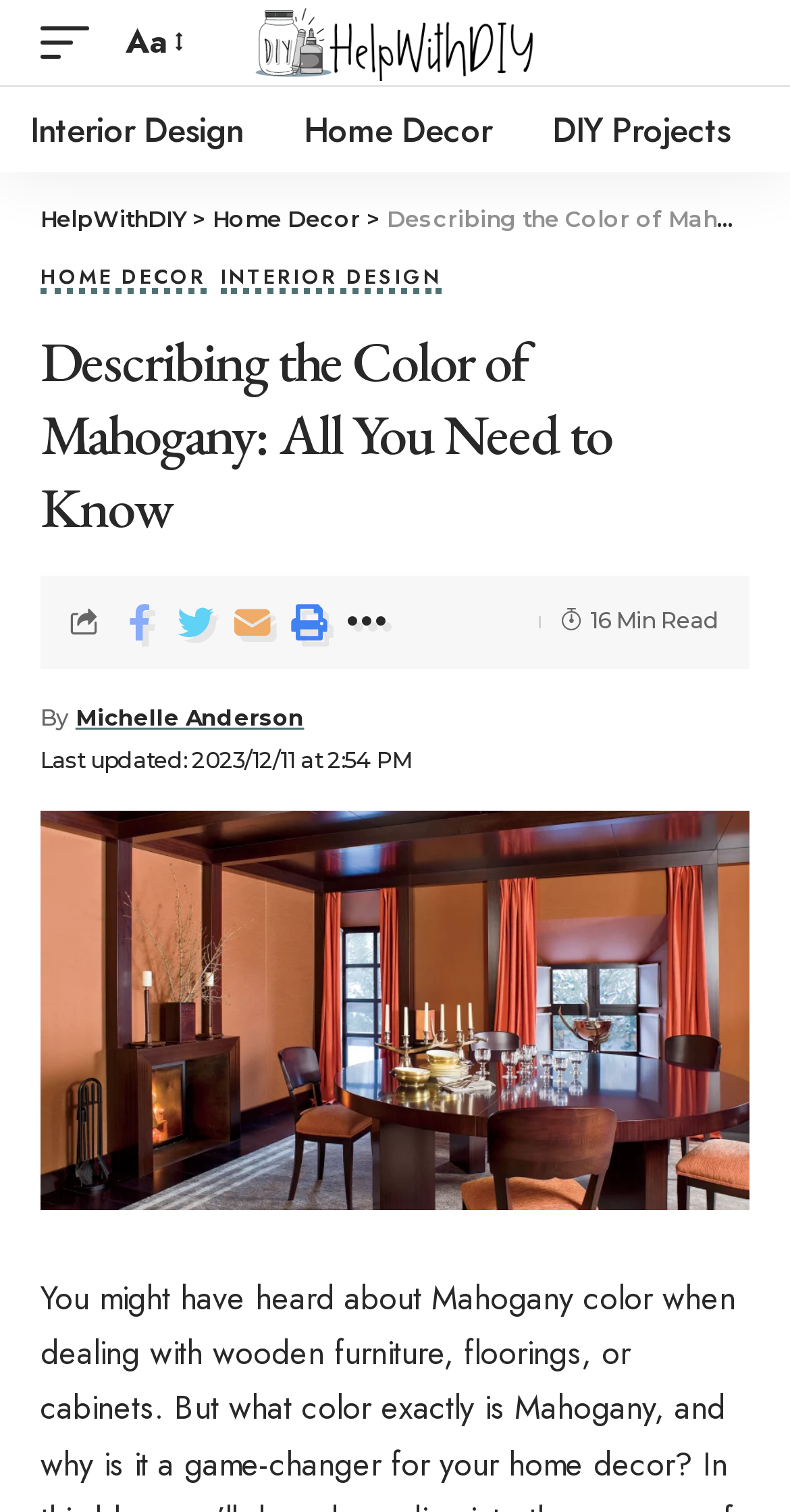Who is the author of the article? Refer to the image and provide a one-word or short phrase answer.

Michelle Anderson